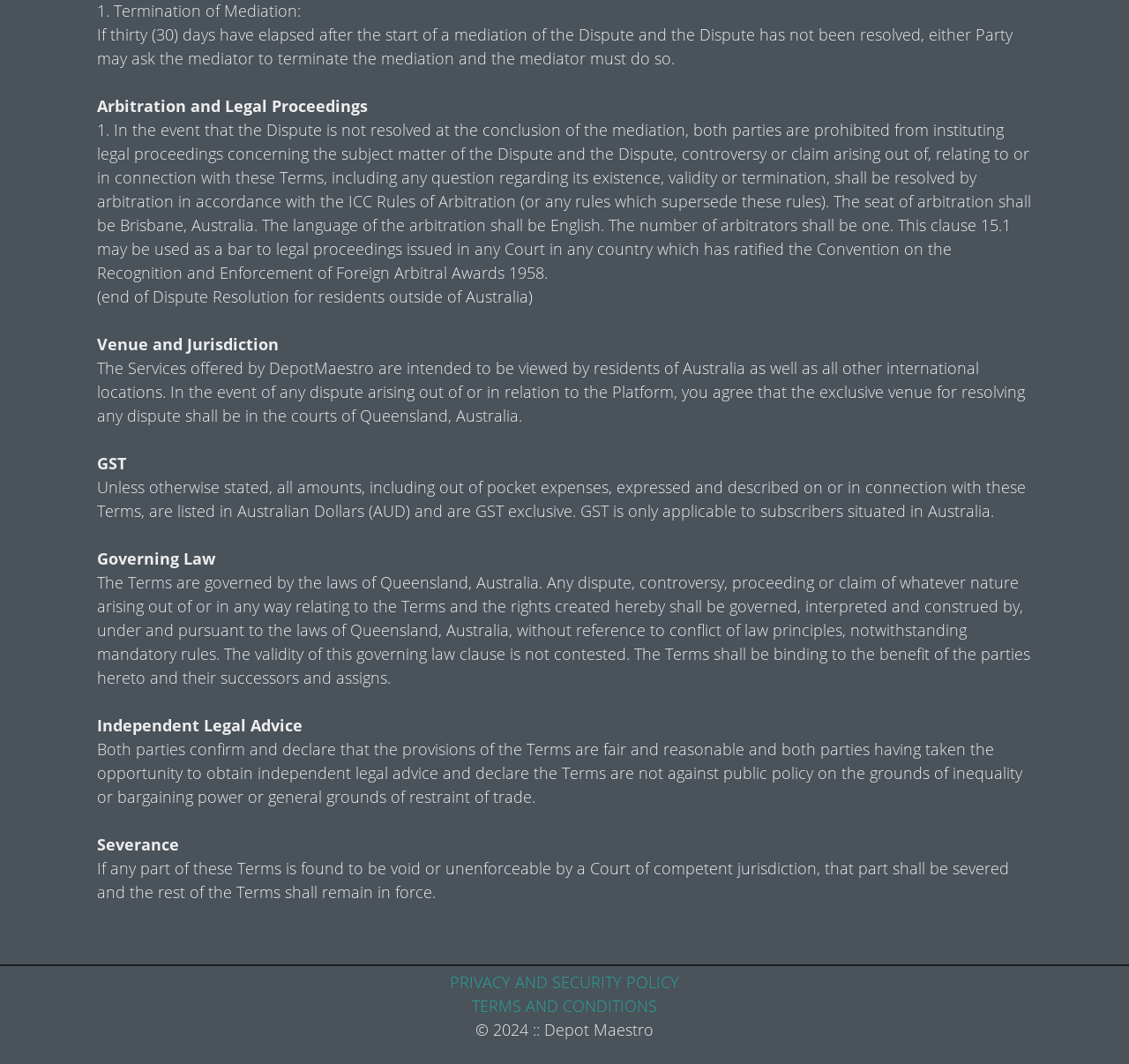What is the currency used in the Terms?
Please answer the question with a detailed response using the information from the screenshot.

I found the answer in the section 'GST' which states that 'all amounts, including out of pocket expenses, expressed and described on or in connection with these Terms, are listed in Australian Dollars (AUD) and are GST exclusive.'